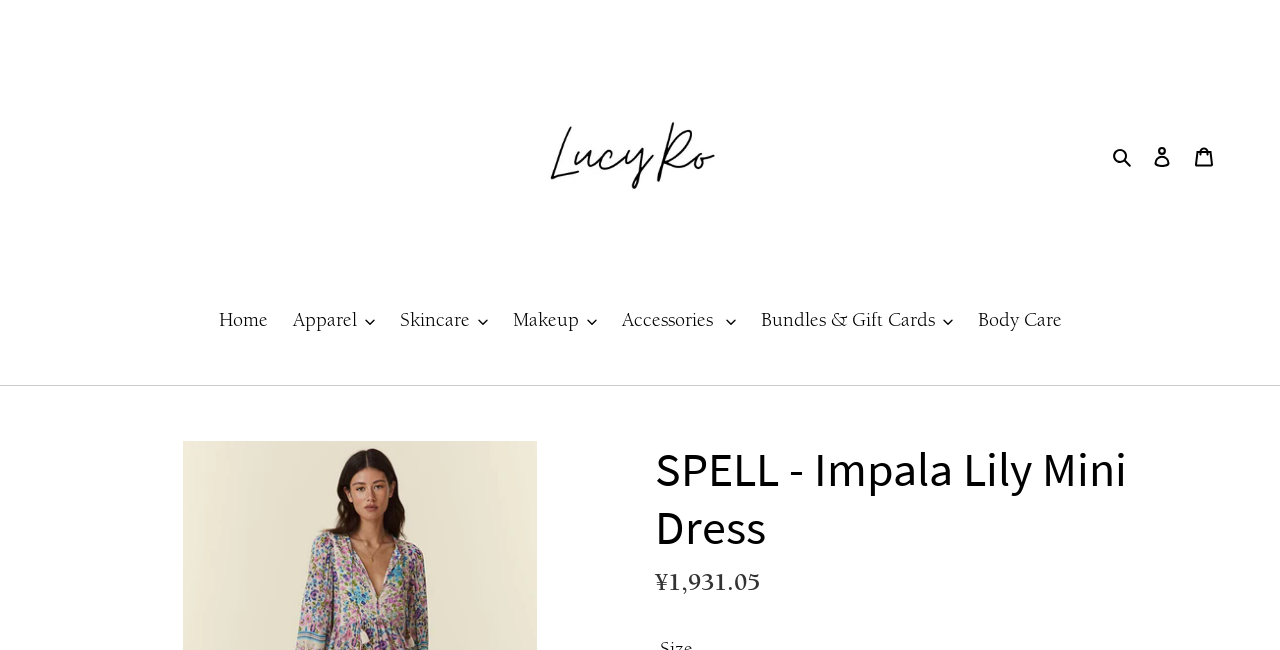Identify the bounding box coordinates of the clickable region required to complete the instruction: "click on the search button". The coordinates should be given as four float numbers within the range of 0 and 1, i.e., [left, top, right, bottom].

[0.864, 0.214, 0.891, 0.263]